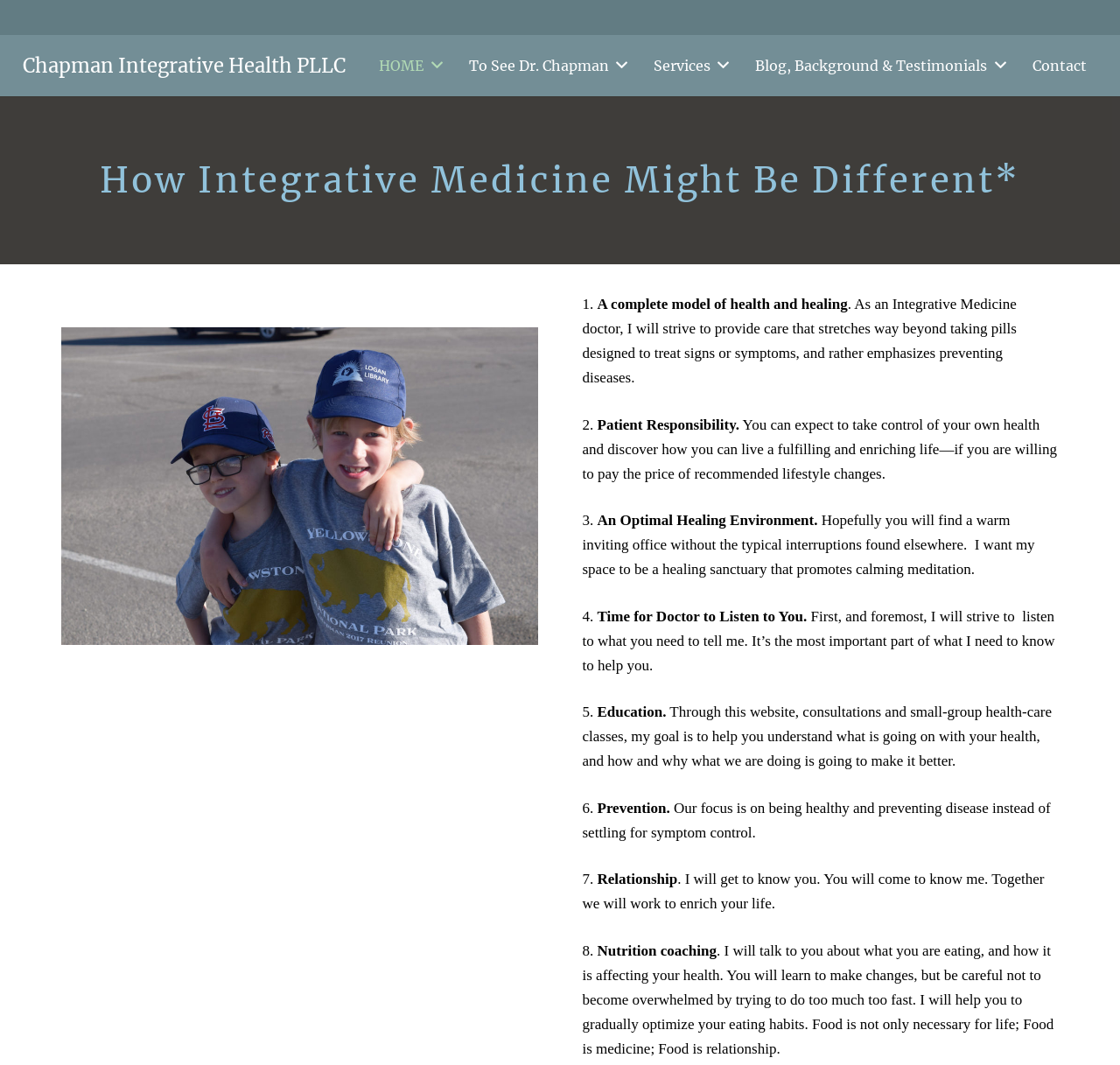What is the focus of the health PLLC?
Kindly answer the question with as much detail as you can.

I found the answer by looking at the static text element with the text 'Our focus is on being healthy and preventing disease instead of settling for symptom control.' which suggests that the focus of the health PLLC is on prevention.